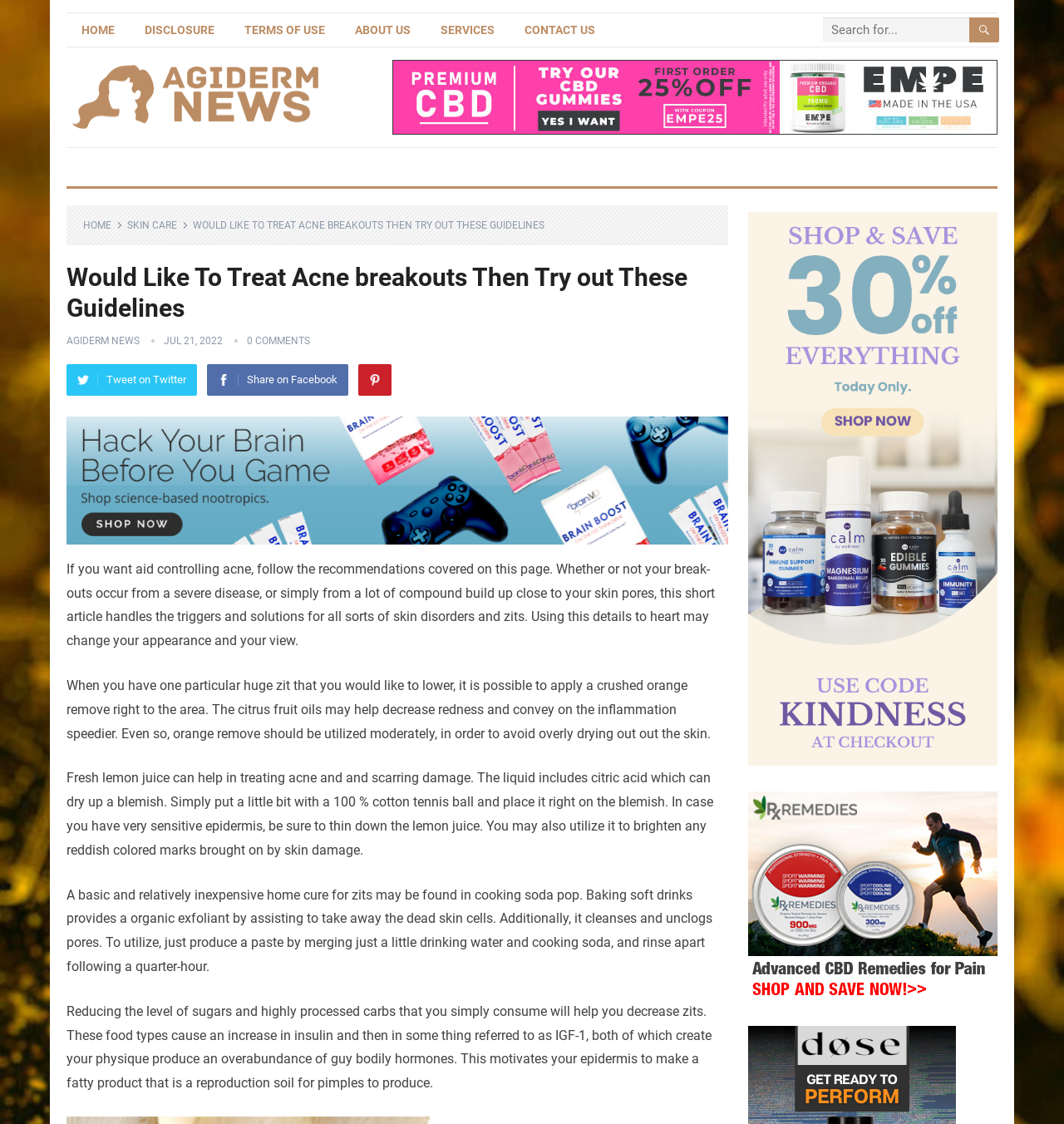Present a detailed account of what is displayed on the webpage.

This webpage is about acne treatment and skincare. At the top, there are six links to different sections of the website, including "HOME", "DISCLOSURE", "TERMS OF USE", "ABOUT US", "SERVICES", and "CONTACT US". Next to these links, there is a search box with a magnifying glass icon.

Below the top navigation bar, there is a large banner with a background image and several links and buttons. The banner contains a heading that reads "Would Like To Treat Acne breakouts Then Try out These Guidelines" and a subheading that says "AGIDERM NEWS". There are also links to share the article on Twitter, Facebook, and Pinterest, each with its respective icon.

The main content of the webpage is divided into several sections. The first section provides an introduction to acne treatment, explaining that the article will cover the causes and solutions for various skin disorders and acne. The following sections offer different home remedies for acne, including using crushed orange peel, lemon juice, and baking soda. Each remedy is described in a short paragraph.

On the right side of the webpage, there are two promotional links, one for a "World Kindness Day Sale" and another with no text. Both links have accompanying images.

Overall, the webpage has a clean and organized layout, with a focus on providing informative content about acne treatment and skincare.